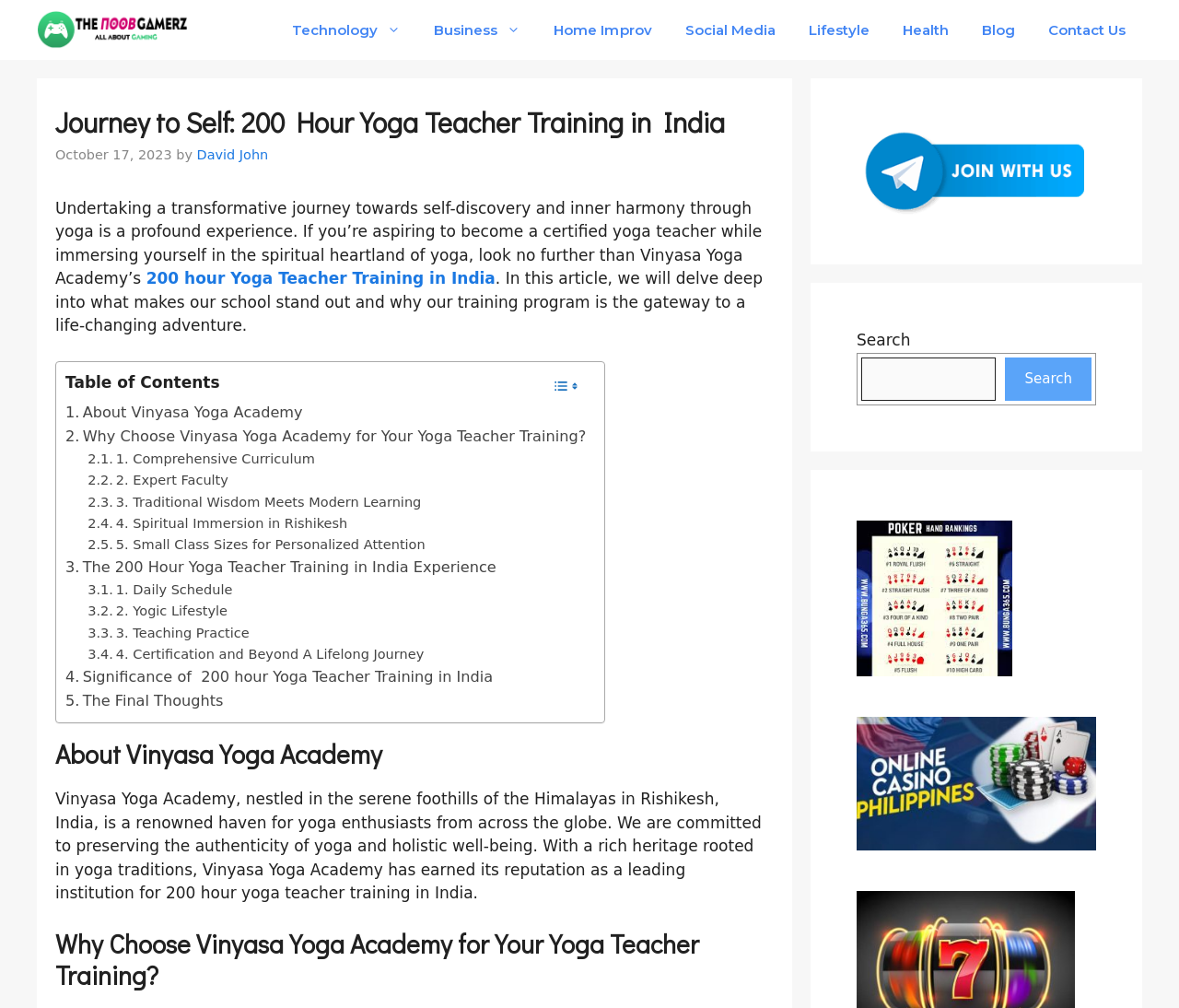Provide a short answer to the following question with just one word or phrase: How many hours of yoga teacher training is mentioned on the webpage?

200 hours